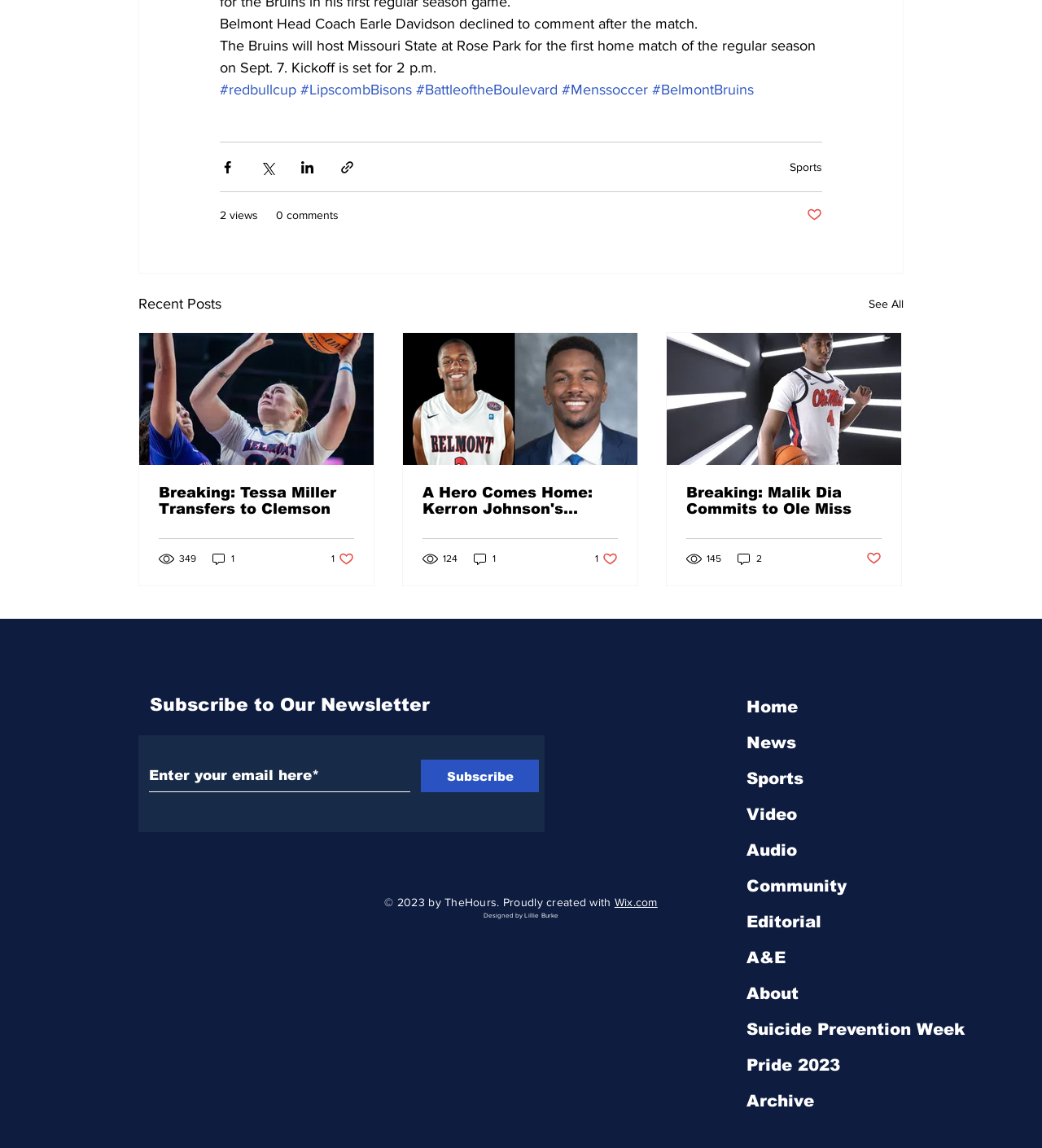Using the webpage screenshot and the element description Suicide Prevention Week, determine the bounding box coordinates. Specify the coordinates in the format (top-left x, top-left y, bottom-right x, bottom-right y) with values ranging from 0 to 1.

[0.709, 0.881, 0.934, 0.912]